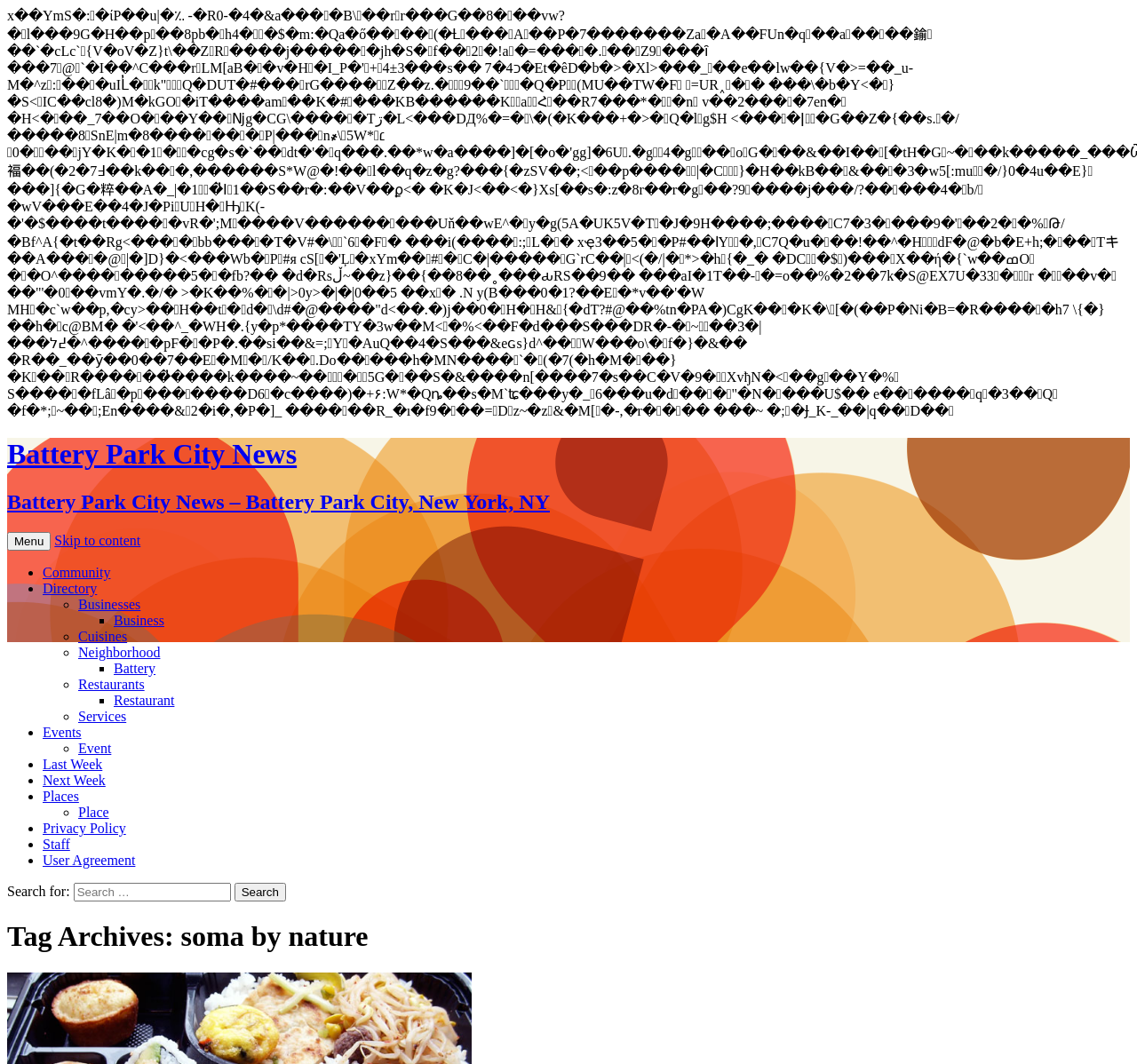Please extract the primary headline from the webpage.

Battery Park City News